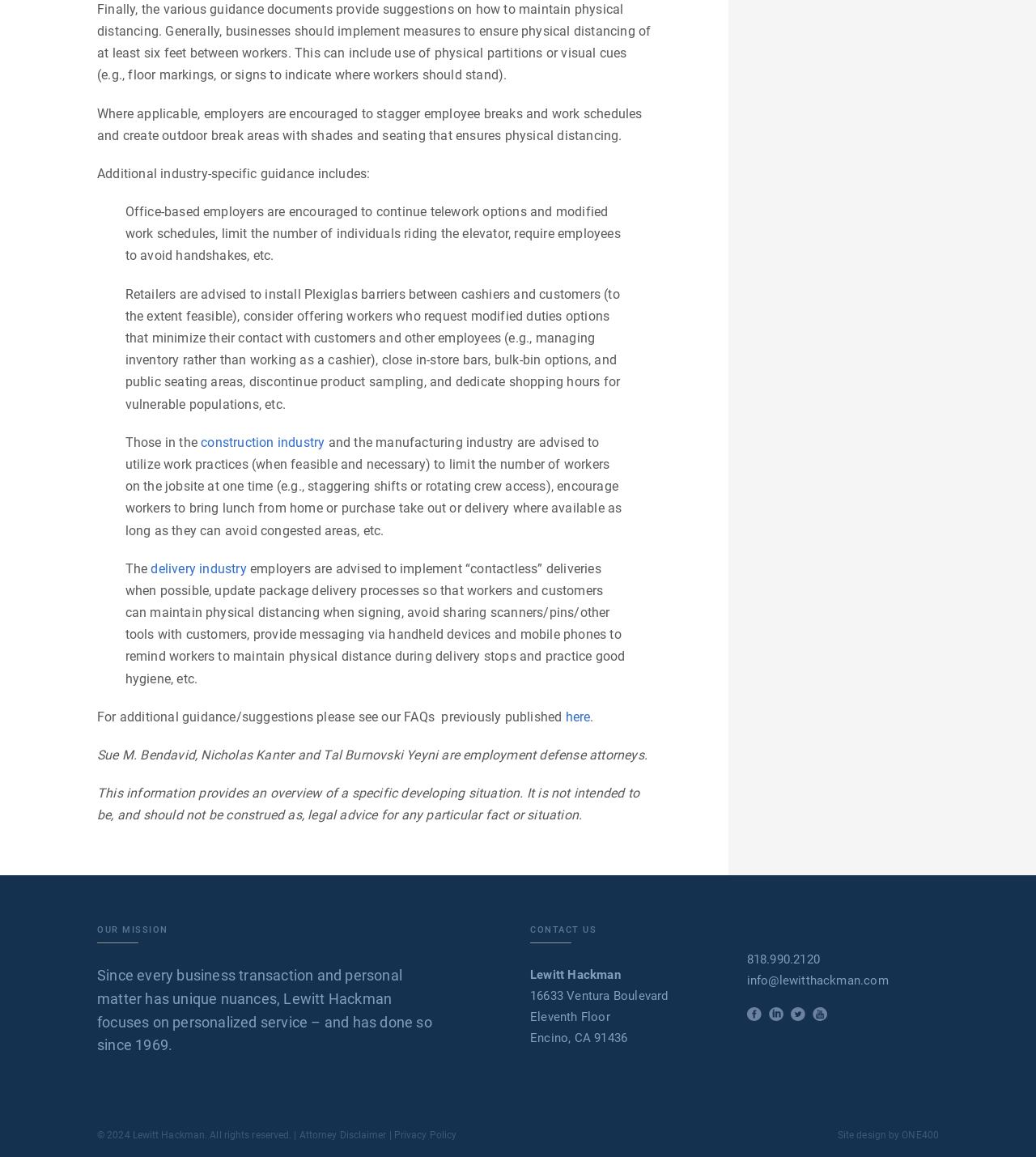Please find the bounding box coordinates of the clickable region needed to complete the following instruction: "Click the 'delivery industry' link". The bounding box coordinates must consist of four float numbers between 0 and 1, i.e., [left, top, right, bottom].

[0.146, 0.485, 0.238, 0.498]